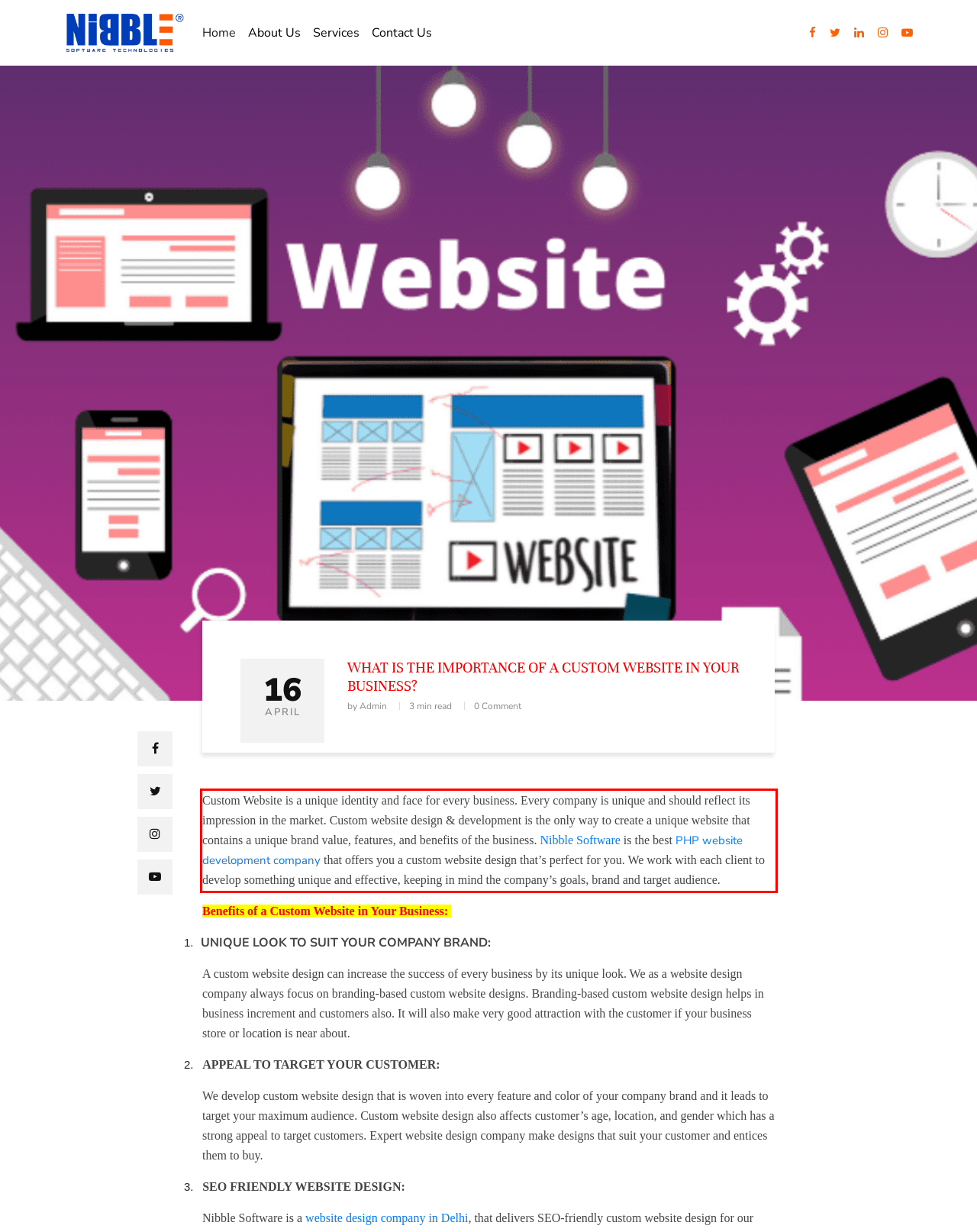With the provided screenshot of a webpage, locate the red bounding box and perform OCR to extract the text content inside it.

Custom Website is a unique identity and face for every business. Every company is unique and should reflect its impression in the market. Custom website design & development is the only way to create a unique website that contains a unique brand value, features, and benefits of the business. Nibble Software is the best PHP website development company that offers you a custom website design that’s perfect for you. We work with each client to develop something unique and effective, keeping in mind the company’s goals, brand and target audience.